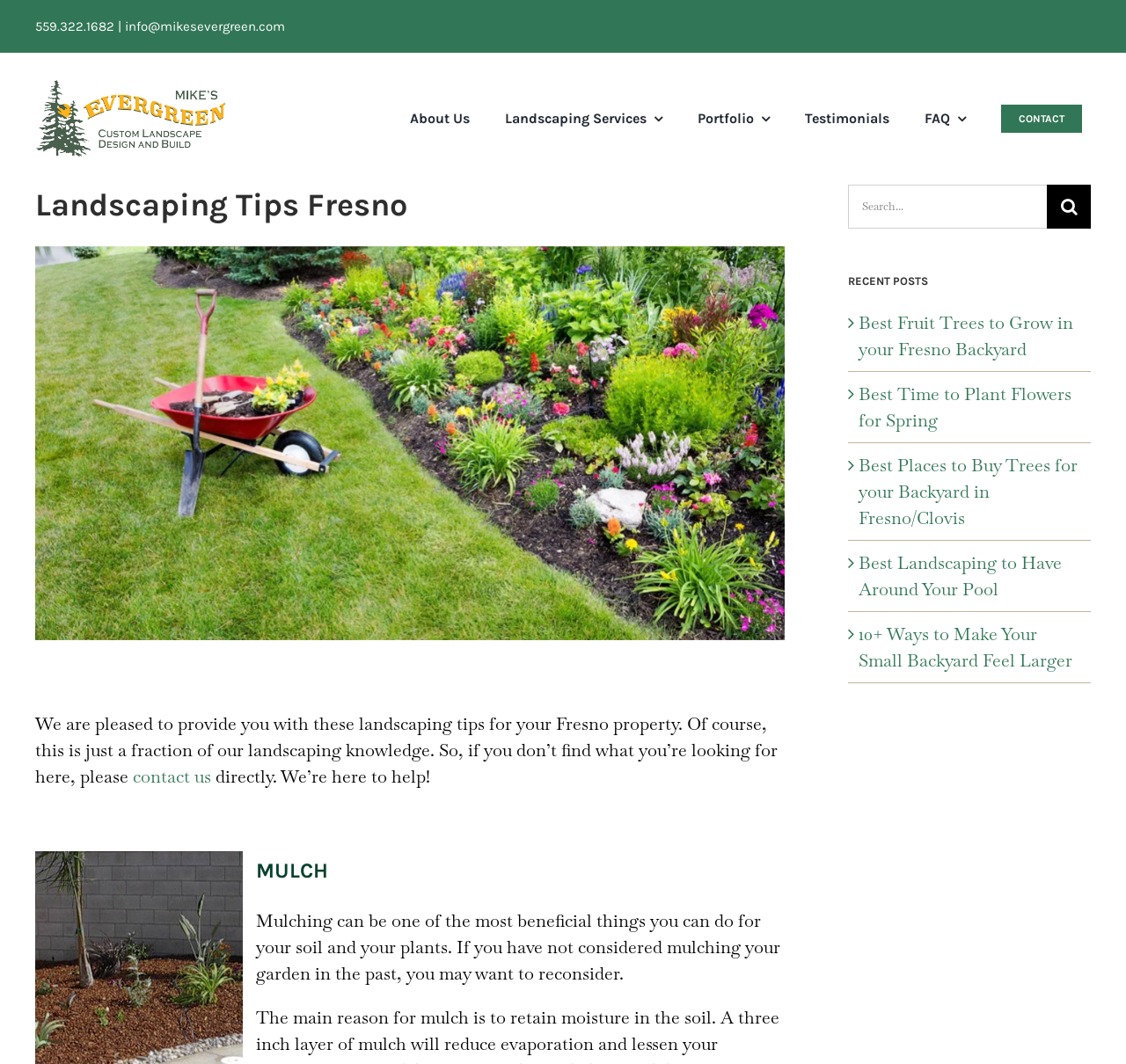Identify the bounding box coordinates of the element to click to follow this instruction: 'Call the phone number'. Ensure the coordinates are four float values between 0 and 1, provided as [left, top, right, bottom].

[0.031, 0.017, 0.111, 0.032]